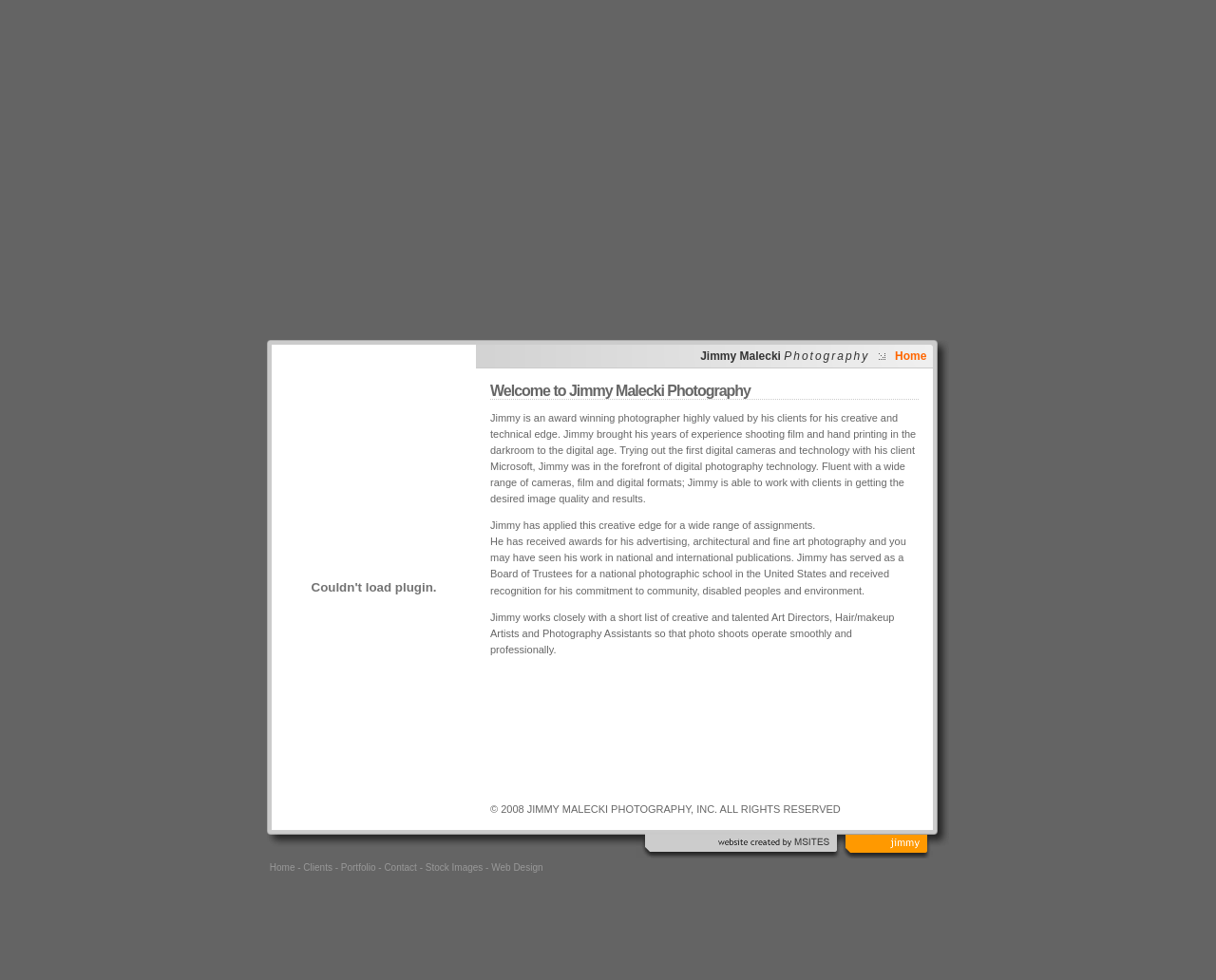Extract the main headline from the webpage and generate its text.

Welcome to Jimmy Malecki Photography